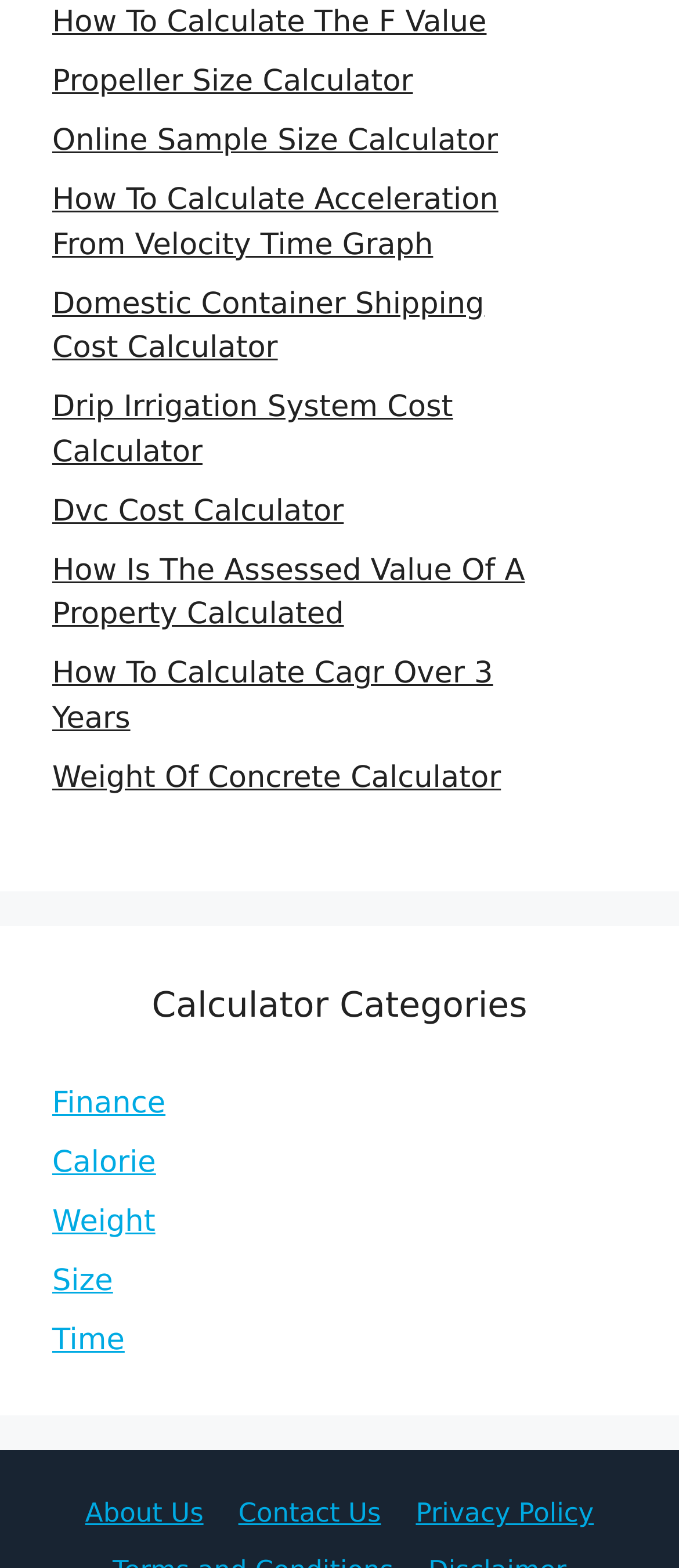How many links are there in the footer section?
Please use the image to deliver a detailed and complete answer.

I looked at the bottom of the page and found three links: 'About Us', 'Contact Us', and 'Privacy Policy'.